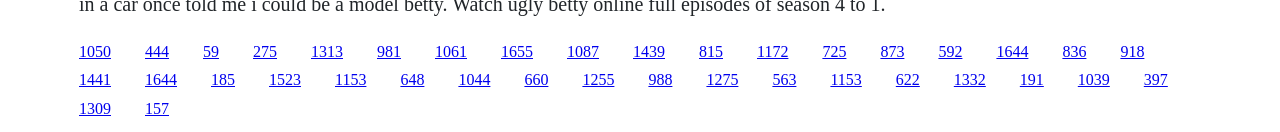Could you indicate the bounding box coordinates of the region to click in order to complete this instruction: "click the link at the bottom left".

[0.062, 0.759, 0.087, 0.888]